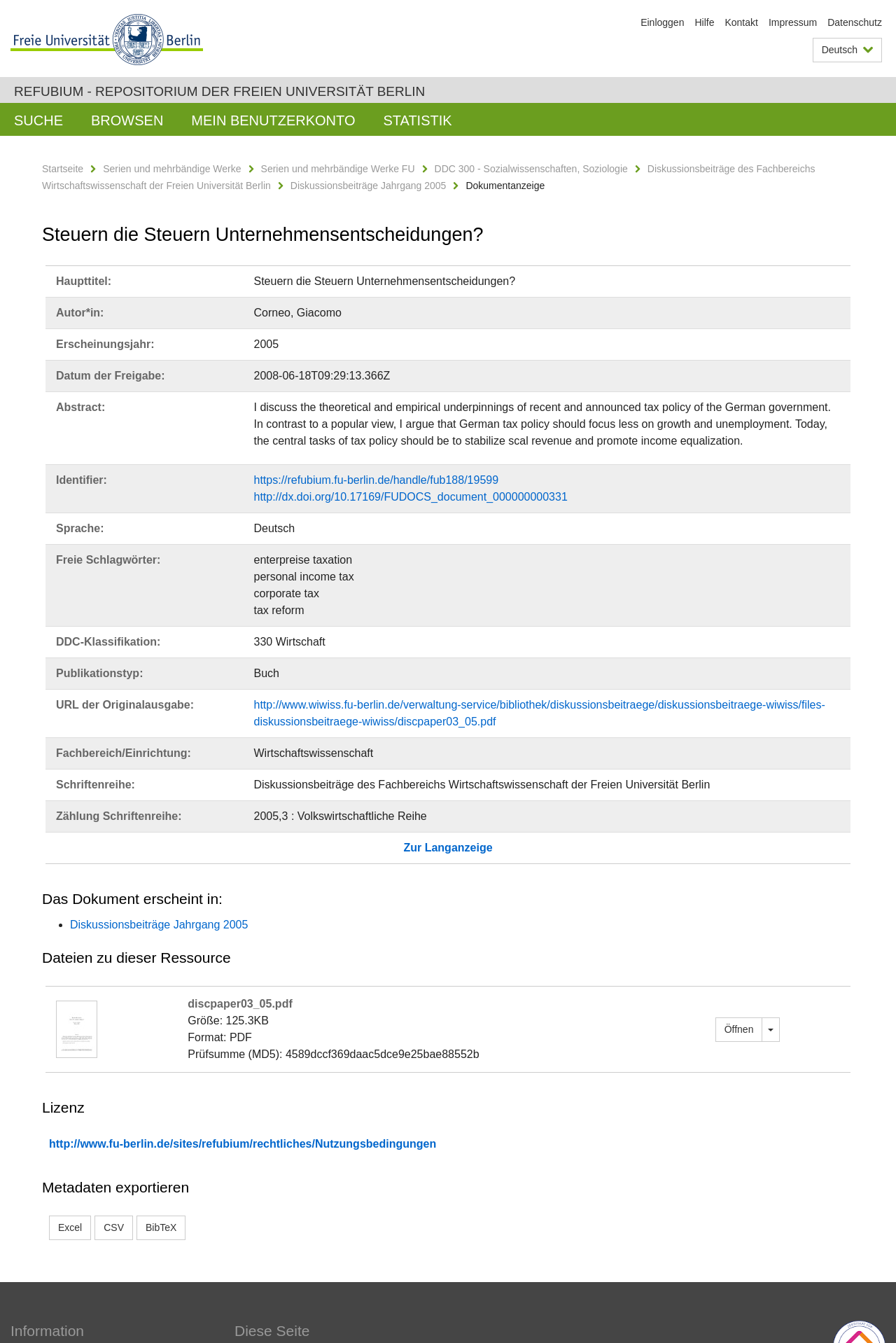Generate a thorough caption that explains the contents of the webpage.

This webpage is about Refubium, a repository of the Free University of Berlin. At the top left corner, there is a logo of the Free University of Berlin. On the top right corner, there are several links, including "Einloggen", "Hilfe", "Kontakt", "Impressum", and "Datenschutz". Next to these links, there is a button to switch the language to Deutsch.

Below the top section, there is a heading "REFUBIUM - REPOSITORIUM DER FREIEN UNIVERSITÄT BERLIN" with a link to the same title. Underneath, there are several links, including "SUCHE", "BROWSEN", "MEIN BENUTZERKONTO", and "STATISTIK".

The main content of the webpage is about a specific document, "Steuern die Steuern Unternehmensentscheidungen?" (Taxing Taxes Corporate Decisions?). There is a heading with the same title, followed by several sections of information about the document, including the author, publication year, abstract, identifier, language, and keywords.

On the left side of the document information, there are several links to related resources, including "Startseite", "Serien und mehrbändige Werke", "DDC 300 - Sozialwissenschaften, Soziologie", and "Diskussionsbeiträge des Fachbereichs Wirtschaftswissenschaft der Freien Universität Berlin".

At the bottom of the webpage, there are several sections, including "Das Dokument erscheint in:", "Dateien zu dieser Ressource", "Lizenz", and "Metadaten exportieren". The "Dateien zu dieser Ressource" section includes a thumbnail image and a link to a PDF file. The "Lizenz" section provides a link to the terms of use, and the "Metadaten exportieren" section offers options to export metadata in different formats, including Excel, CSV, and BibTeX.